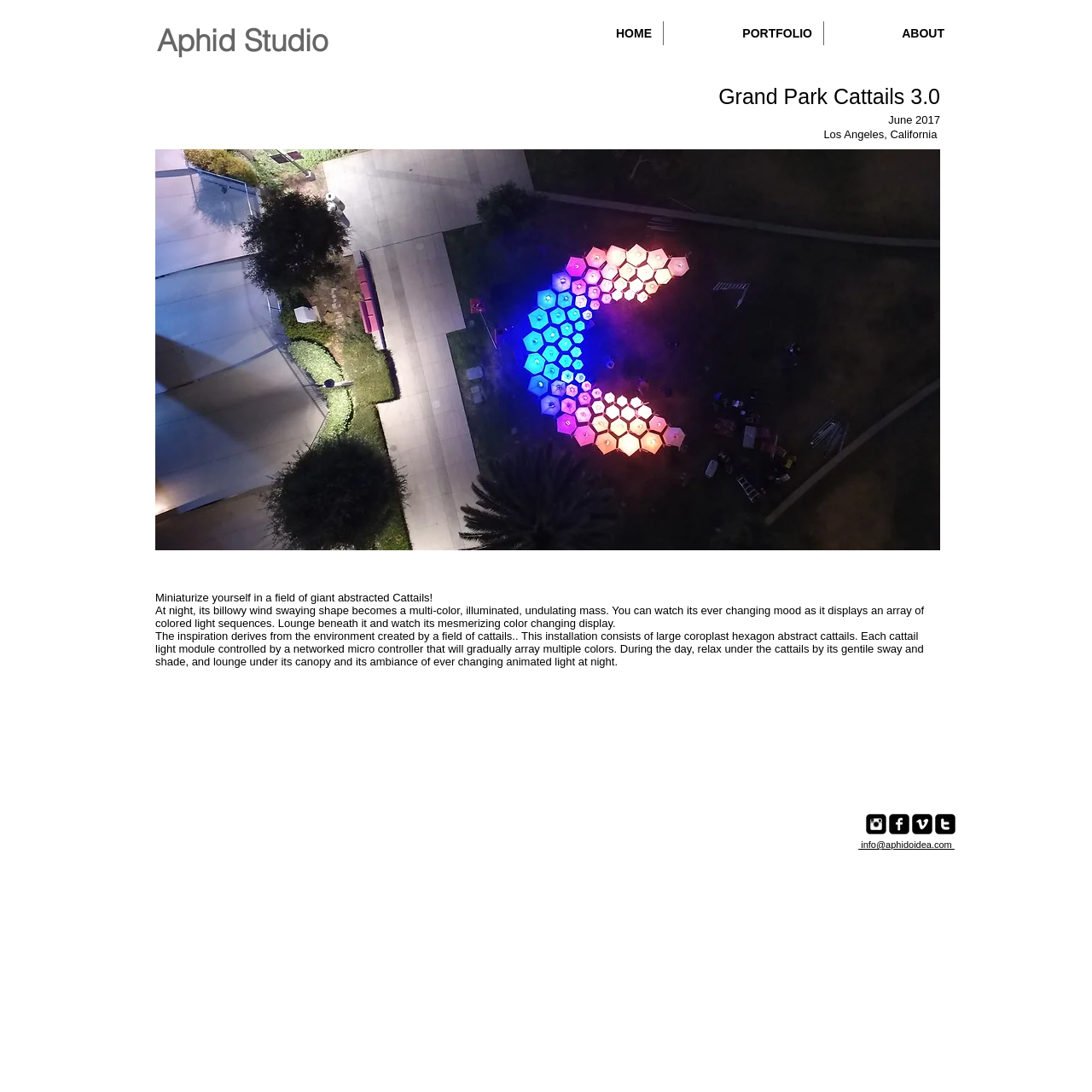Using a single word or phrase, answer the following question: 
What social media platforms are linked?

Instagram, Facebook, Vimeo, Twitter